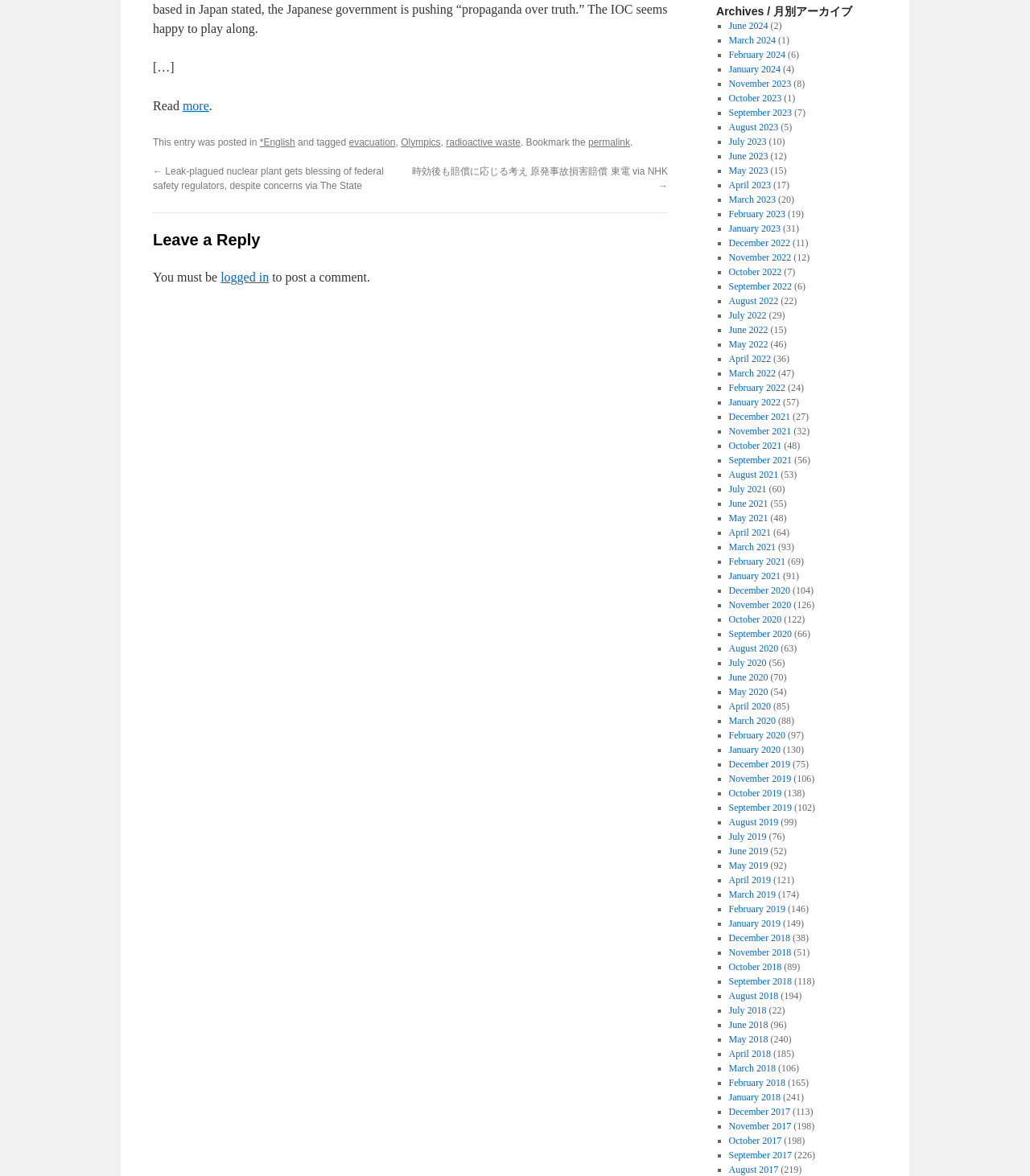Find the bounding box coordinates of the area that needs to be clicked in order to achieve the following instruction: "Read the post tagged 'evacuation'". The coordinates should be specified as four float numbers between 0 and 1, i.e., [left, top, right, bottom].

[0.339, 0.116, 0.384, 0.126]